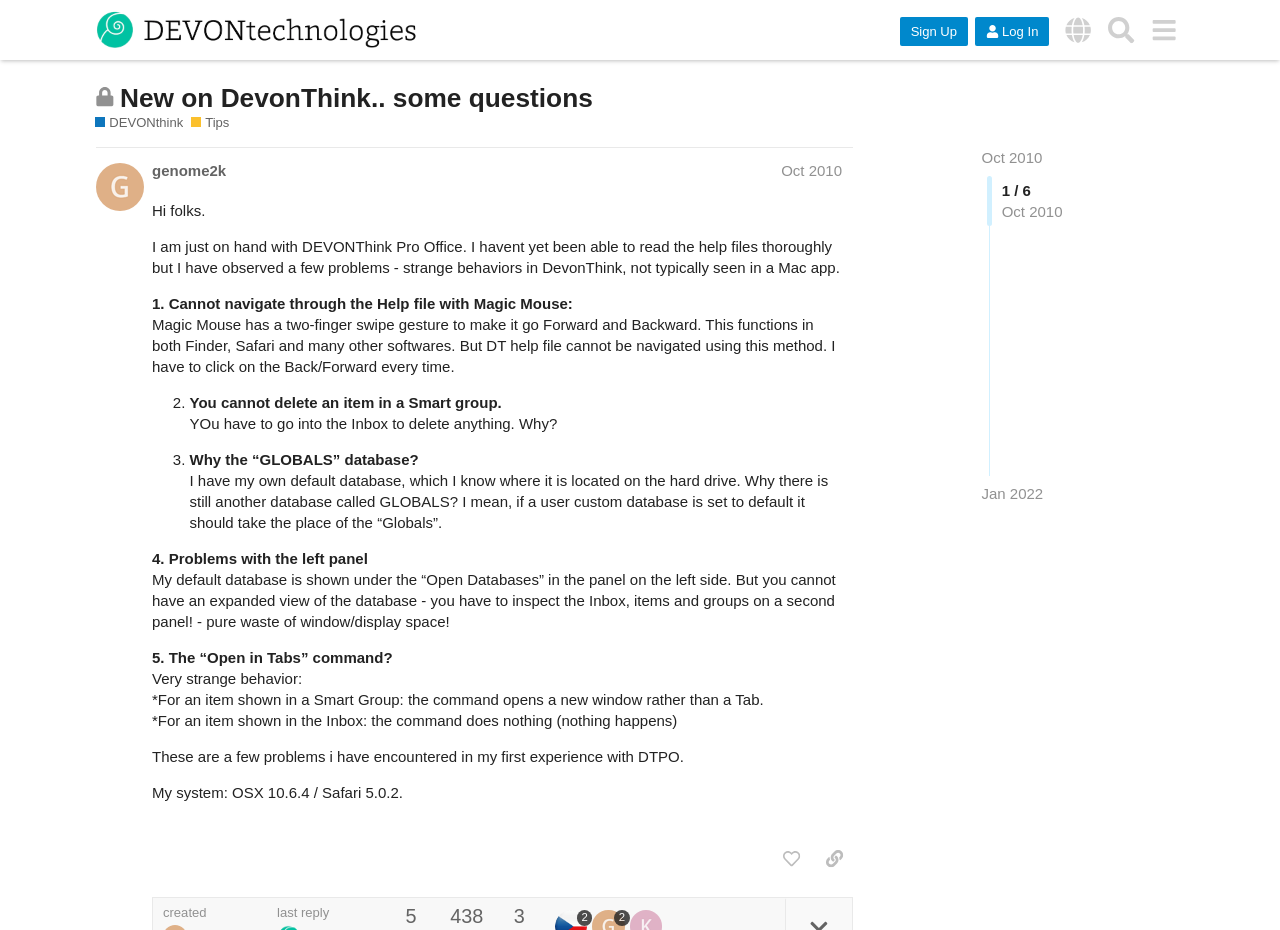Using a single word or phrase, answer the following question: 
What is the problem with navigating through the Help file?

Cannot use Magic Mouse